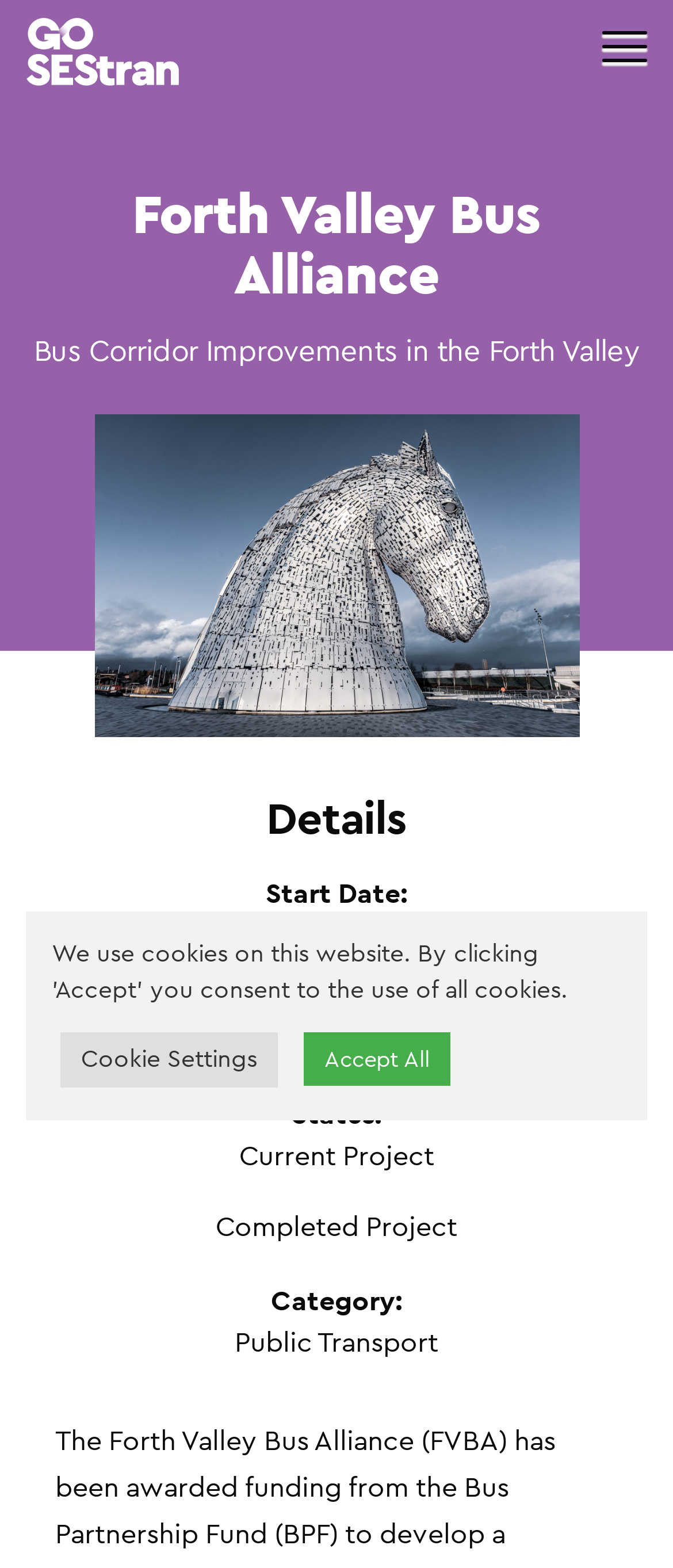Generate the text of the webpage's primary heading.

Forth Valley Bus Alliance